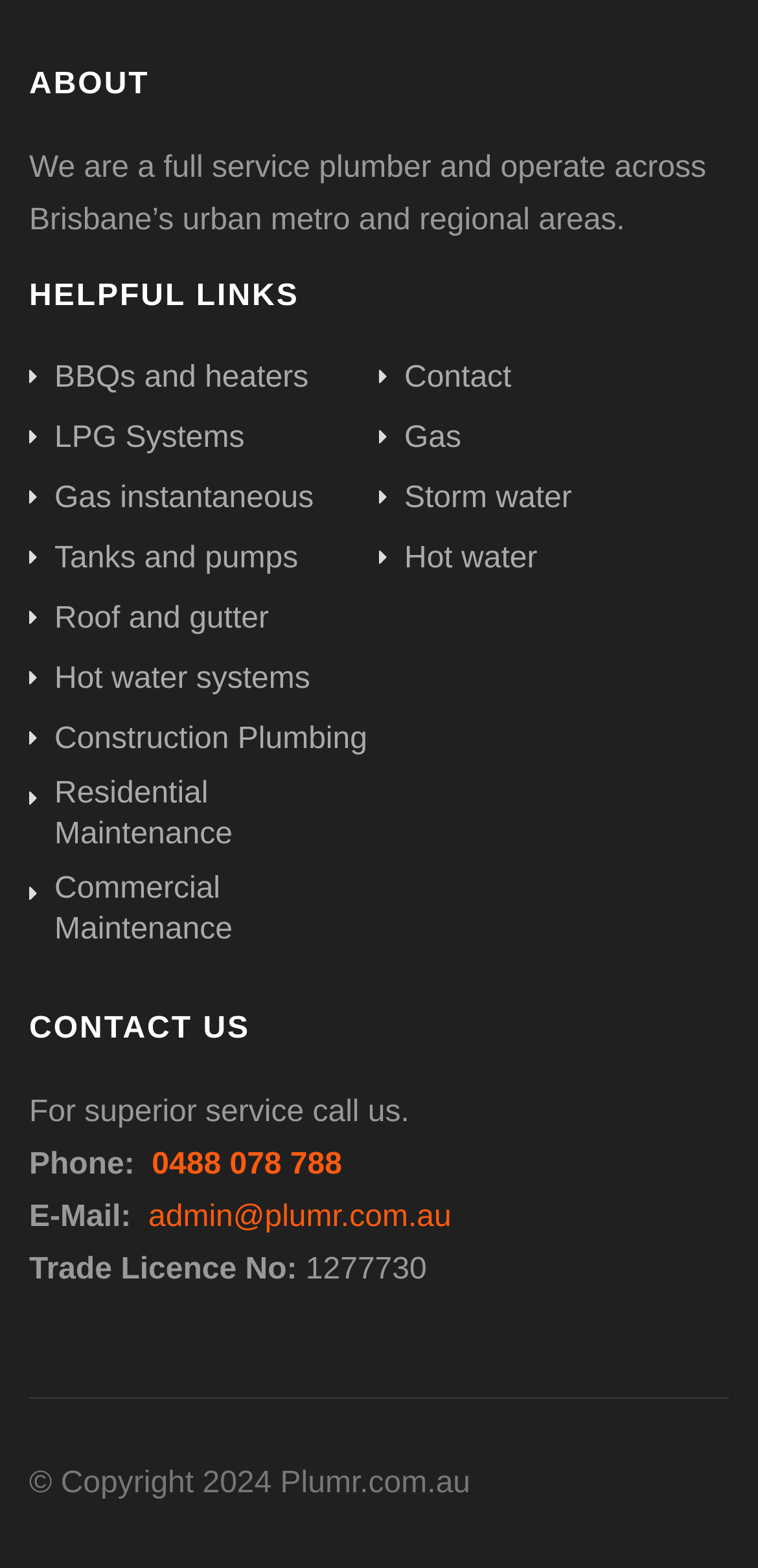Use one word or a short phrase to answer the question provided: 
What is the company's trade licence number?

1277730